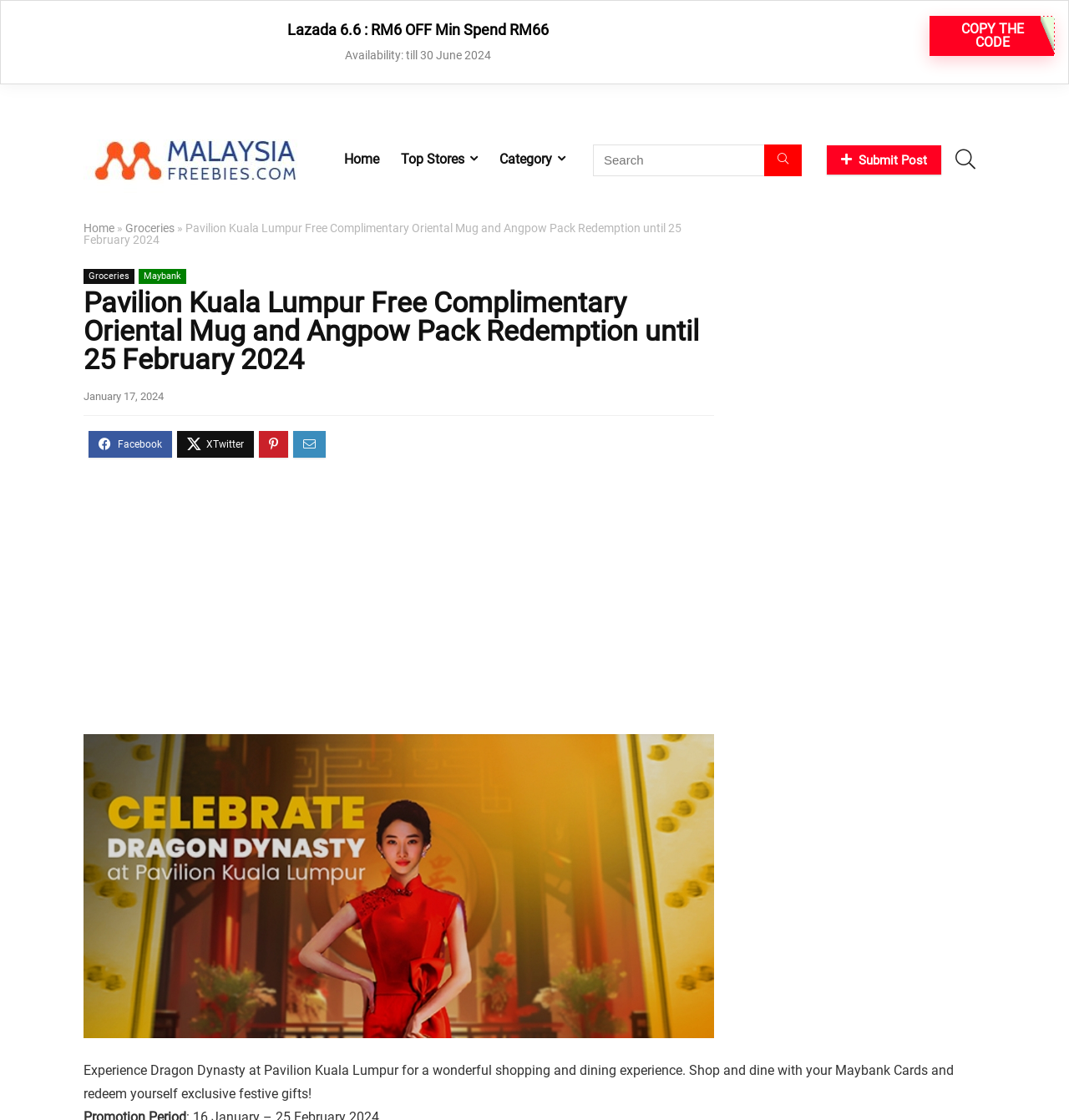What is the promotion period for Lazada 6.6?
Please respond to the question with a detailed and informative answer.

I found the answer by looking at the StaticText element with the text 'Availability: till 30 June 2024' which is located near the 'Lazada 6.6 : RM6 OFF Min Spend RM66' text, indicating that the promotion period for Lazada 6.6 is till 30 June 2024.